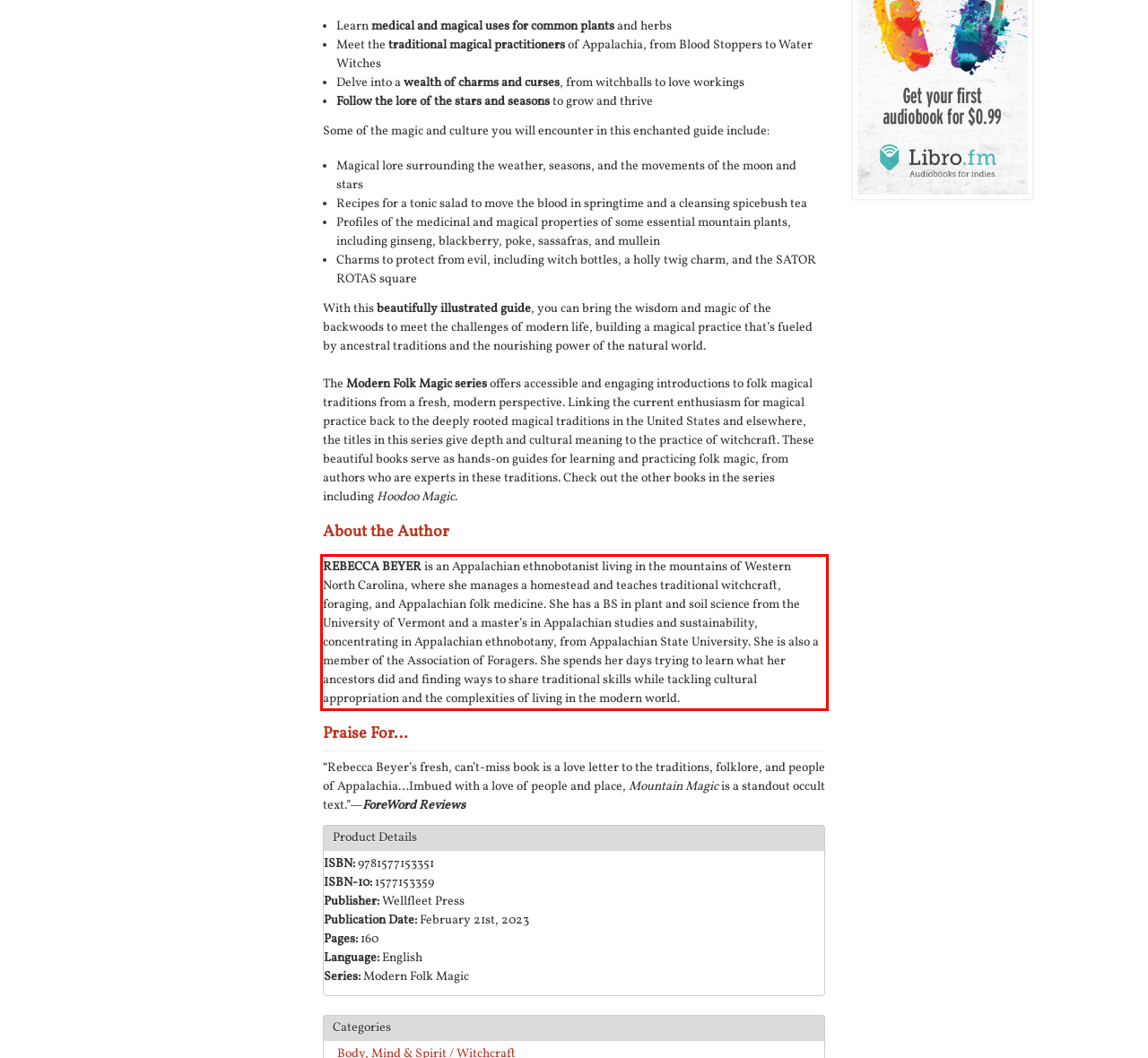Please extract the text content from the UI element enclosed by the red rectangle in the screenshot.

REBECCA BEYER is an Appalachian ethnobotanist living in the mountains of Western North Carolina, where she manages a homestead and teaches traditional witchcraft, foraging, and Appalachian folk medicine. She has a BS in plant and soil science from the University of Vermont and a master’s in Appalachian studies and sustainability, concentrating in Appalachian ethnobotany, from Appalachian State University. She is also a member of the Association of Foragers. She spends her days trying to learn what her ancestors did and finding ways to share traditional skills while tackling cultural appropriation and the complexities of living in the modern world.